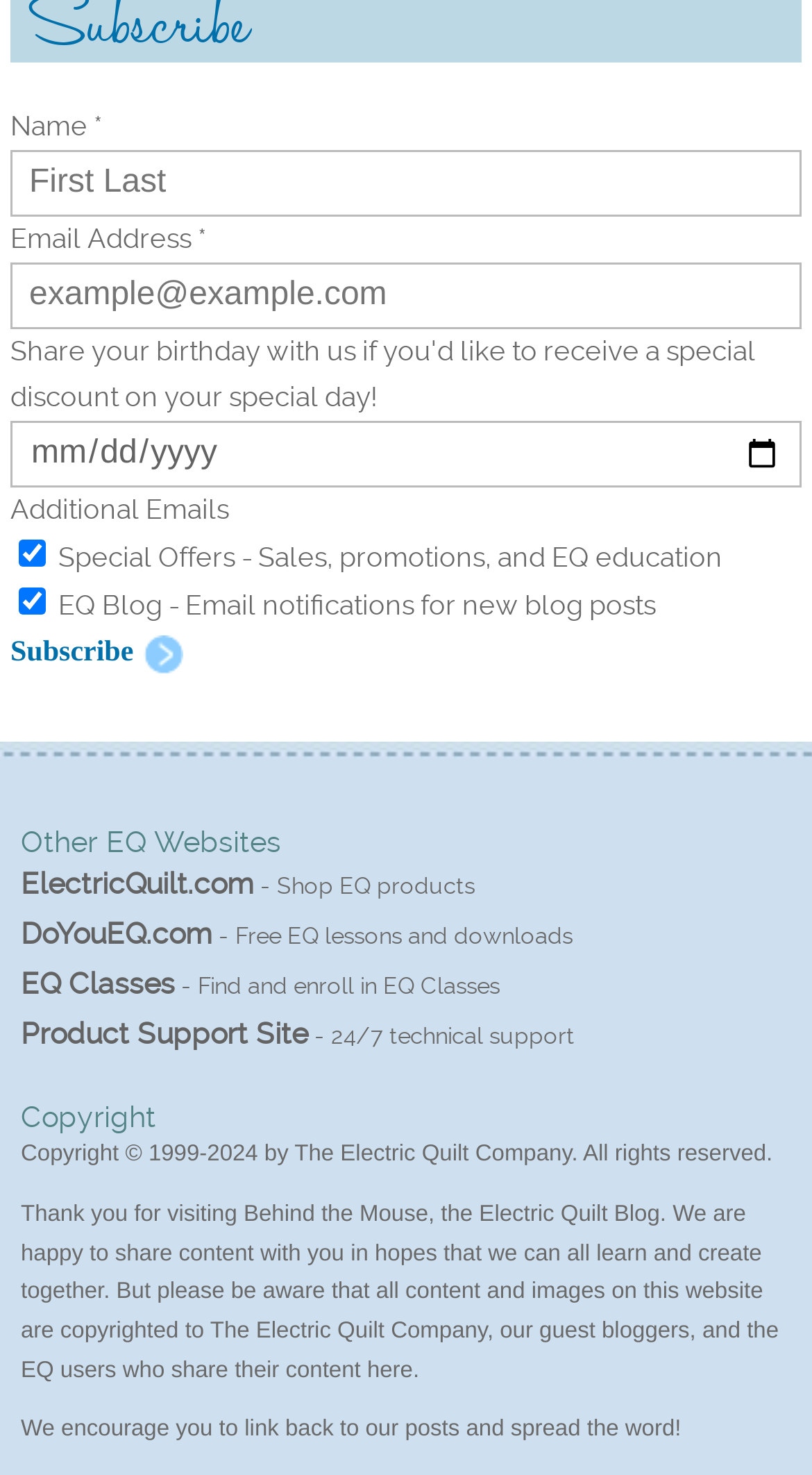Please determine the bounding box coordinates of the element to click in order to execute the following instruction: "Subscribe to the newsletter". The coordinates should be four float numbers between 0 and 1, specified as [left, top, right, bottom].

[0.013, 0.427, 0.226, 0.461]